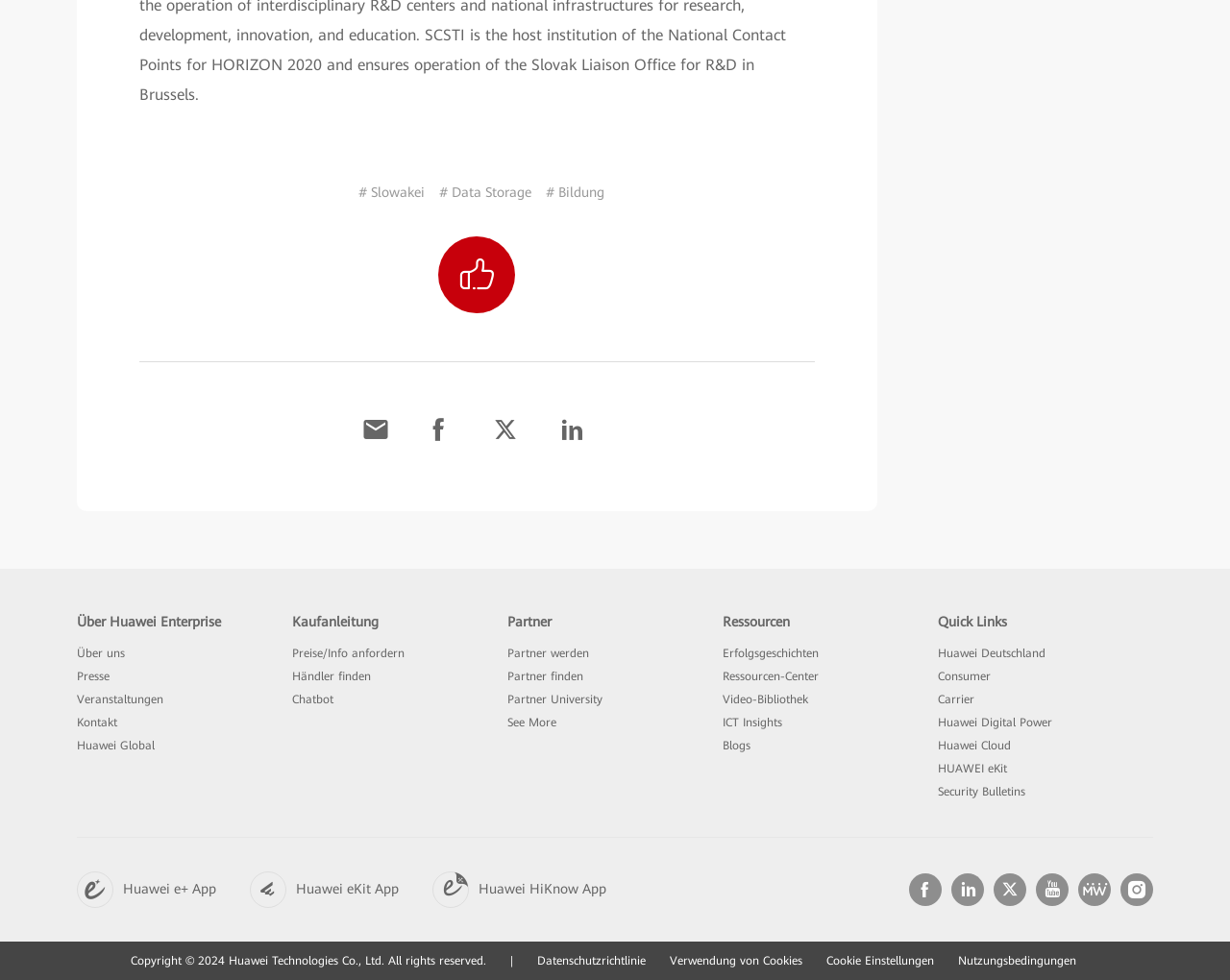Pinpoint the bounding box coordinates of the element that must be clicked to accomplish the following instruction: "Become a Partner". The coordinates should be in the format of four float numbers between 0 and 1, i.e., [left, top, right, bottom].

[0.412, 0.66, 0.479, 0.673]